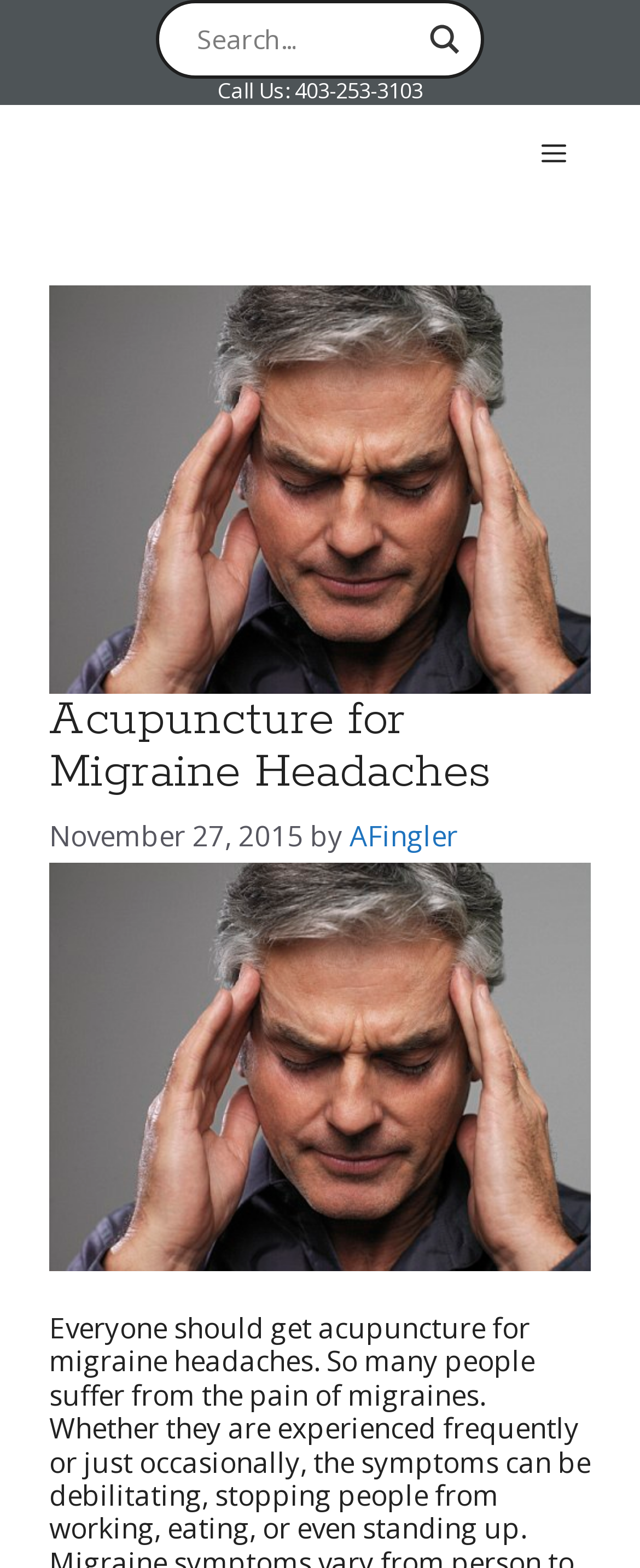Using the information from the screenshot, answer the following question thoroughly:
What is the topic of the image on the webpage?

I found the topic of the image by looking at the image element with the alt text 'Migraine Headaches' within the header section.